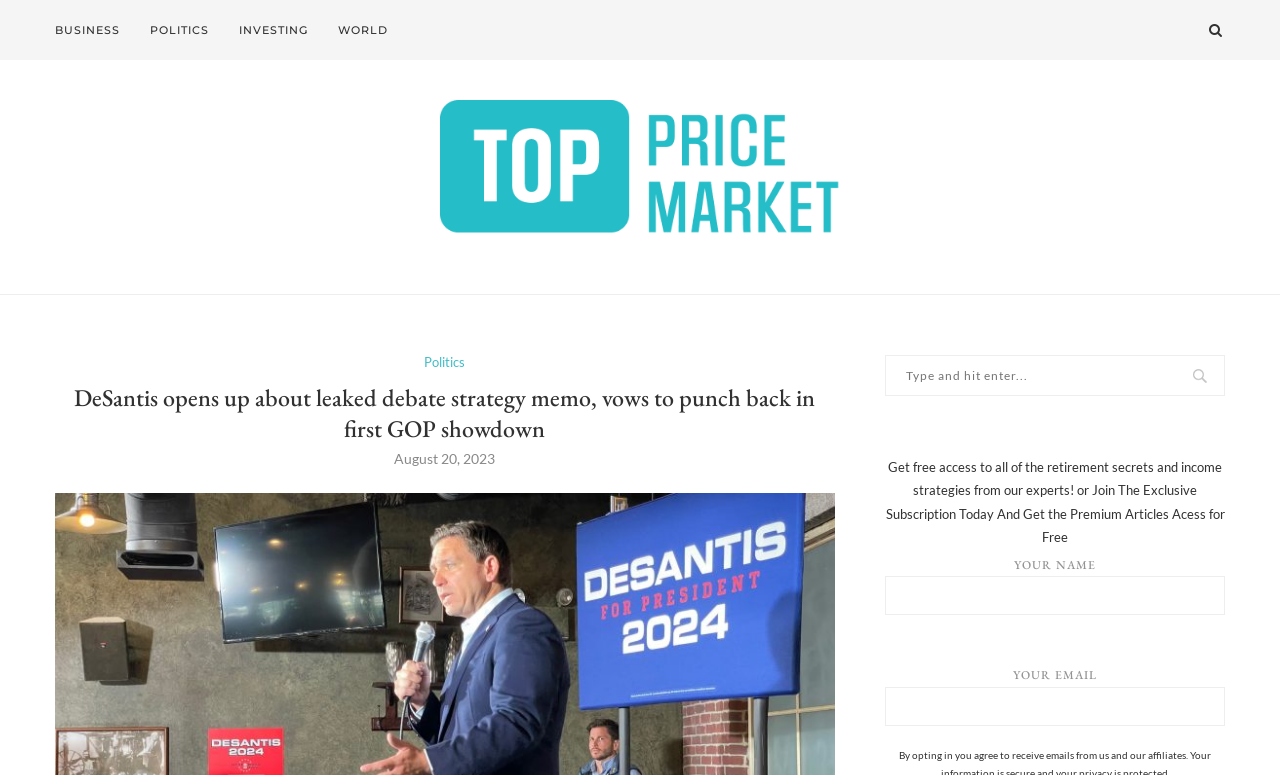Kindly determine the bounding box coordinates for the clickable area to achieve the given instruction: "Read the article about DeSantis".

[0.043, 0.636, 0.652, 0.658]